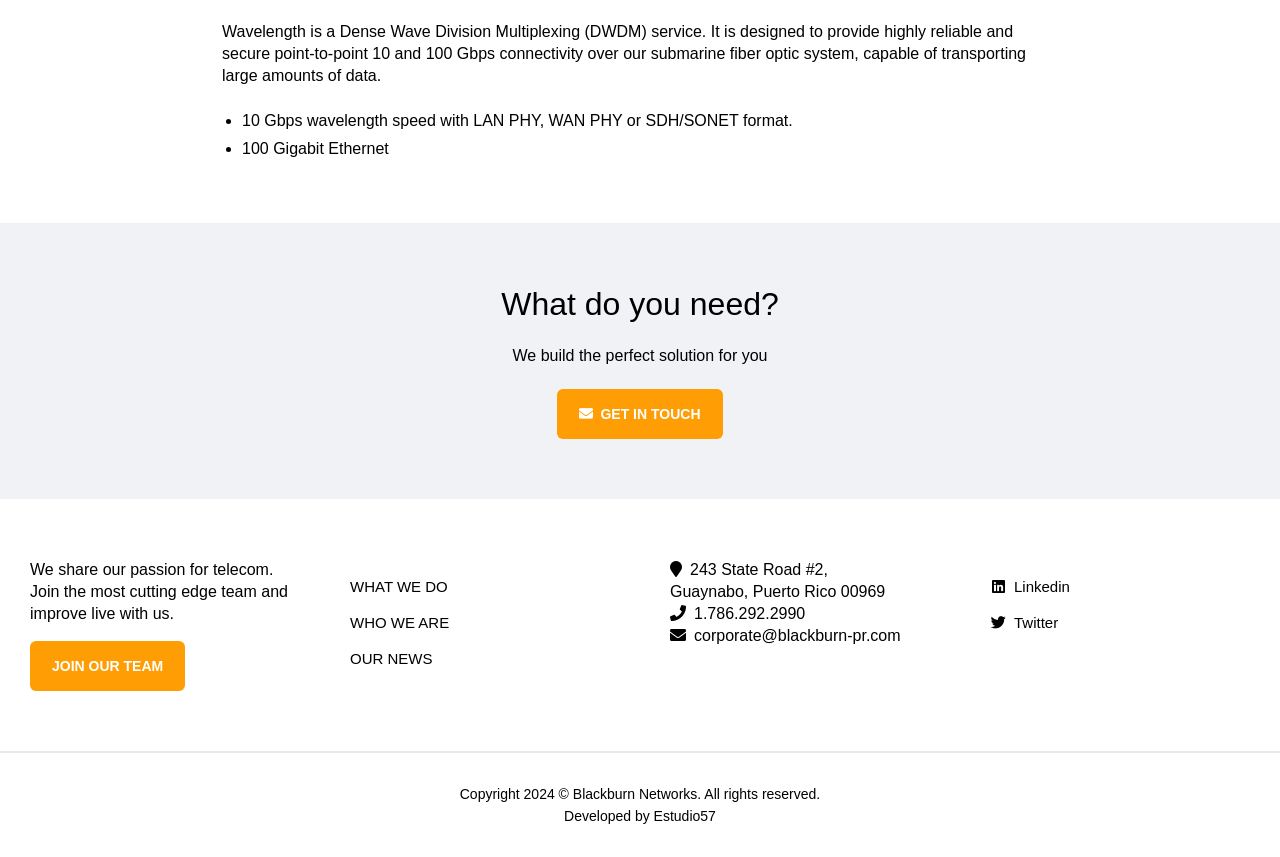What is the wavelength service designed for?
From the screenshot, supply a one-word or short-phrase answer.

point-to-point connectivity